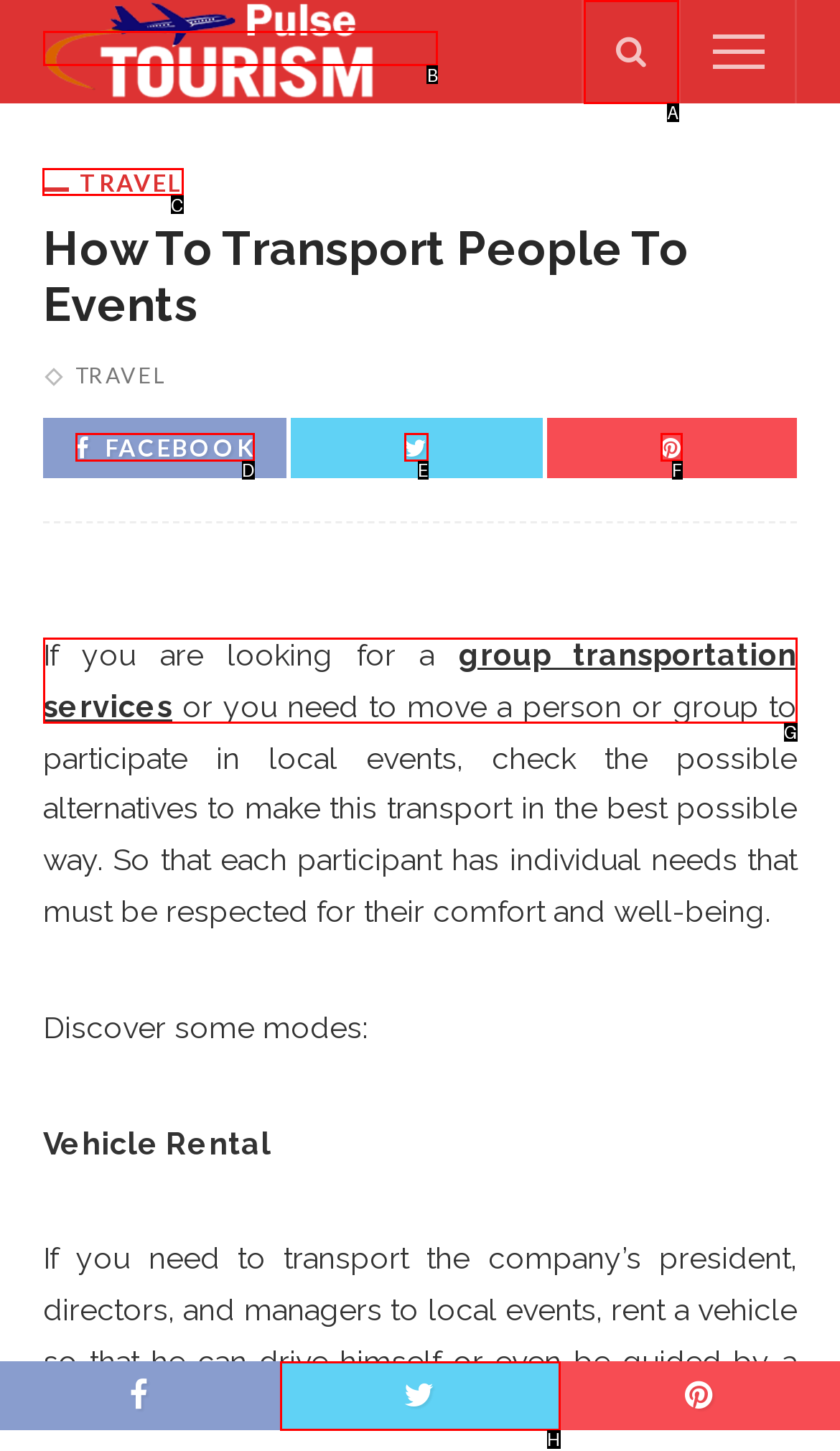Identify the letter of the correct UI element to fulfill the task: Visit the TRAVEL page from the given options in the screenshot.

C